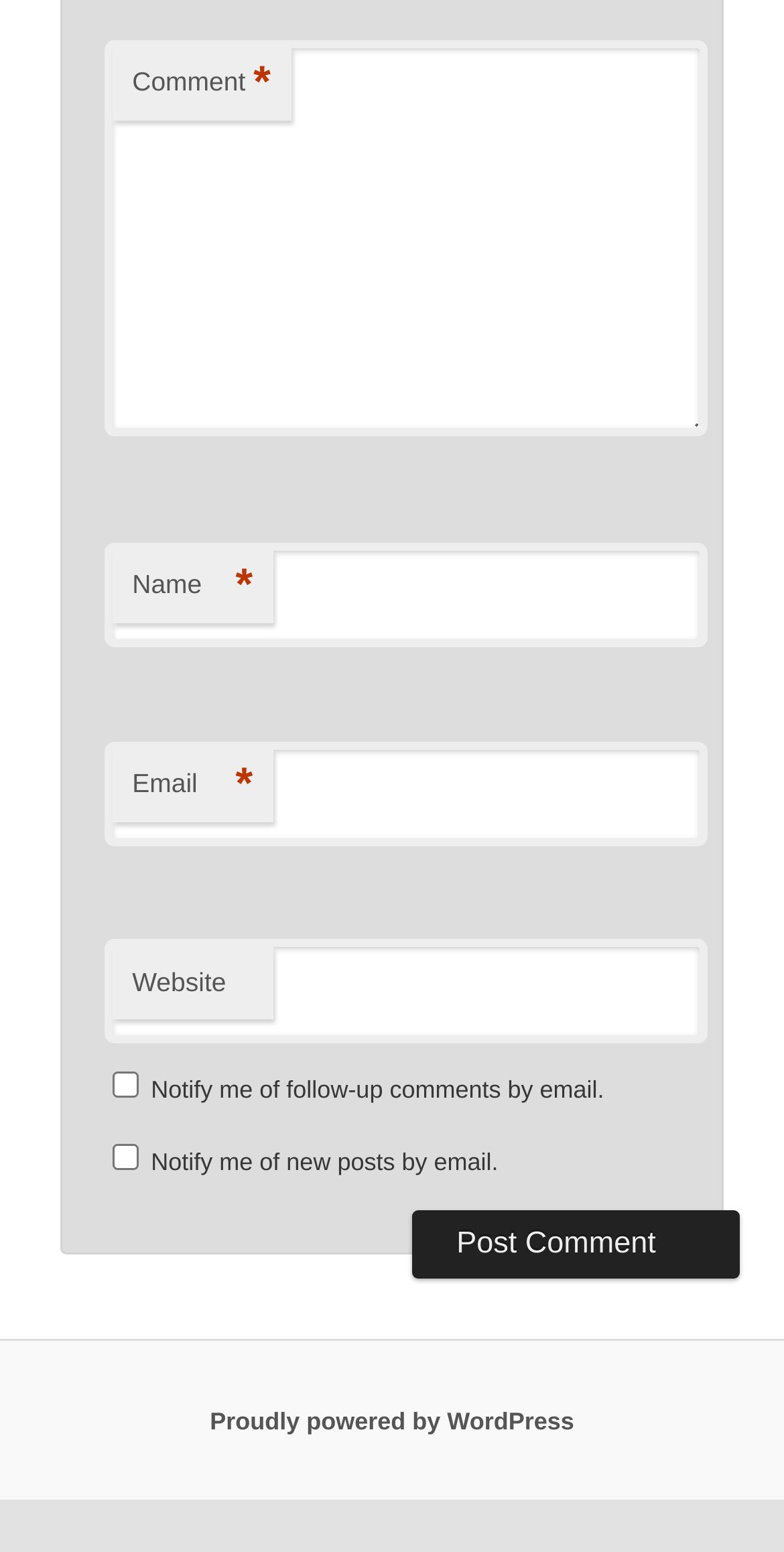Find the bounding box coordinates of the clickable area that will achieve the following instruction: "Input your email".

[0.133, 0.477, 0.902, 0.545]